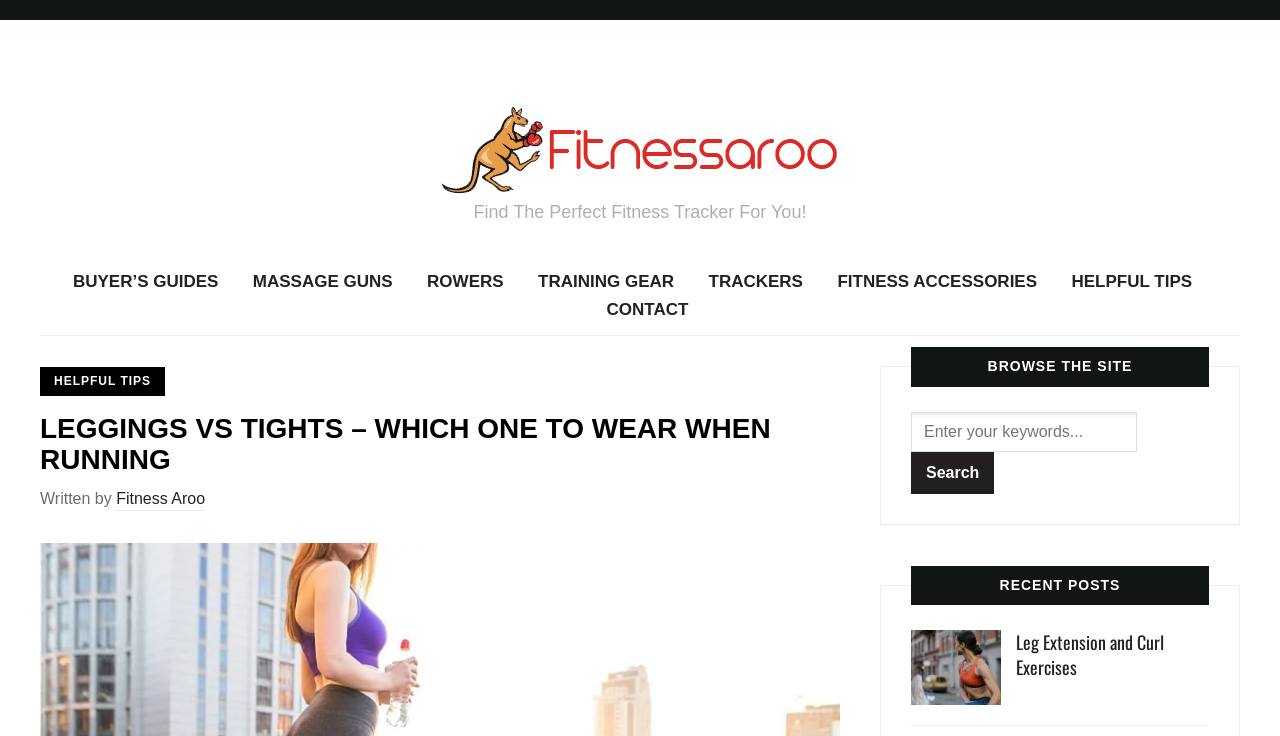Determine the bounding box coordinates of the UI element described by: "Helpful Tips".

[0.837, 0.364, 0.931, 0.403]